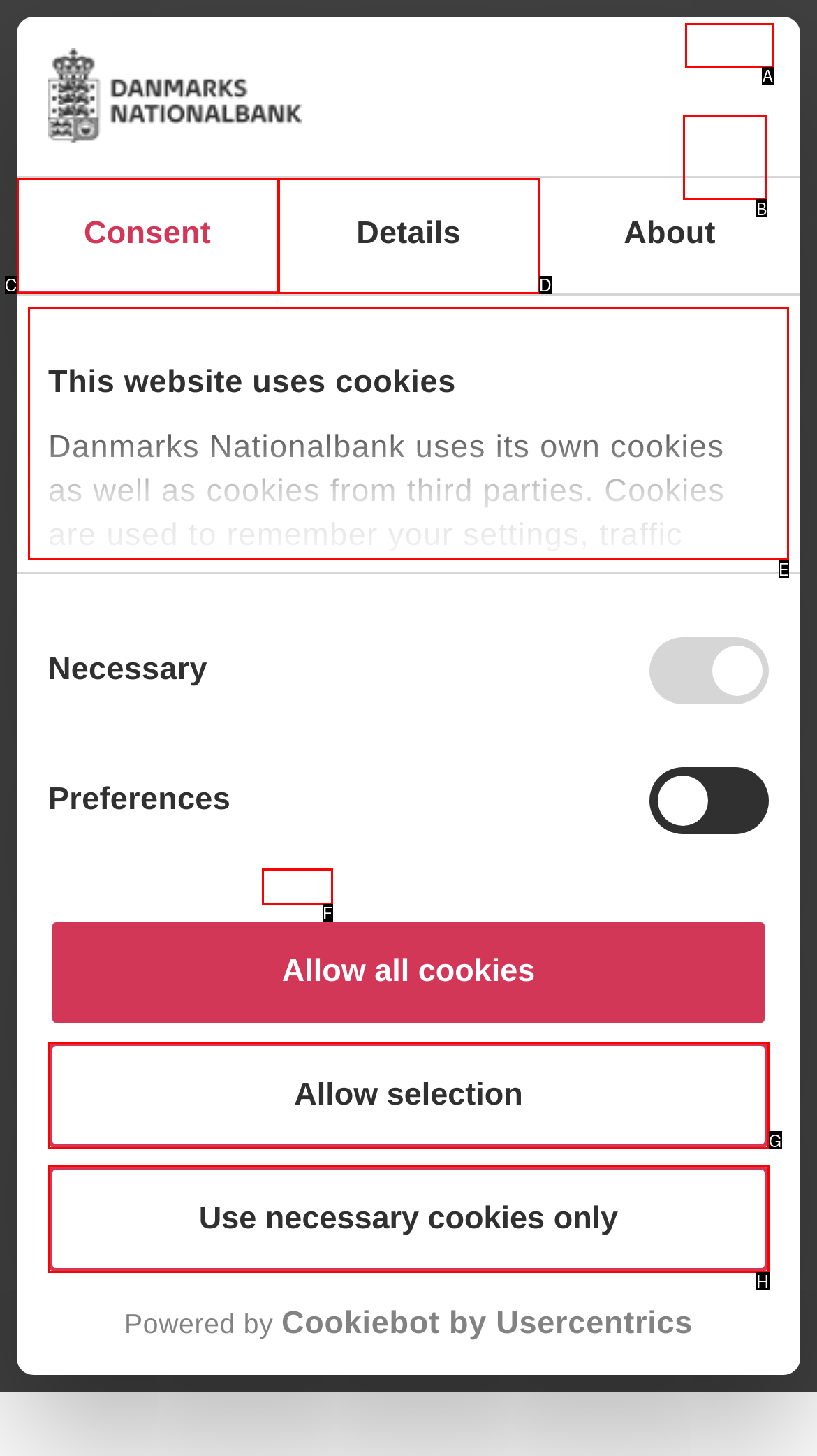Looking at the description: Dansk, identify which option is the best match and respond directly with the letter of that option.

A